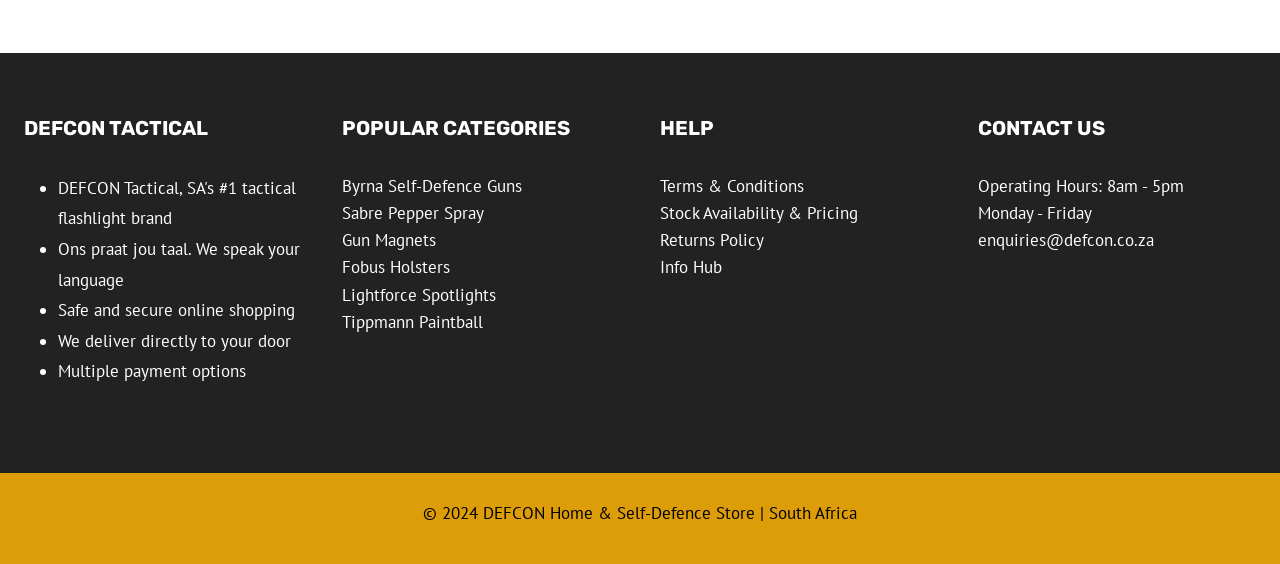Please identify the coordinates of the bounding box that should be clicked to fulfill this instruction: "View Terms & Conditions".

[0.516, 0.31, 0.628, 0.349]